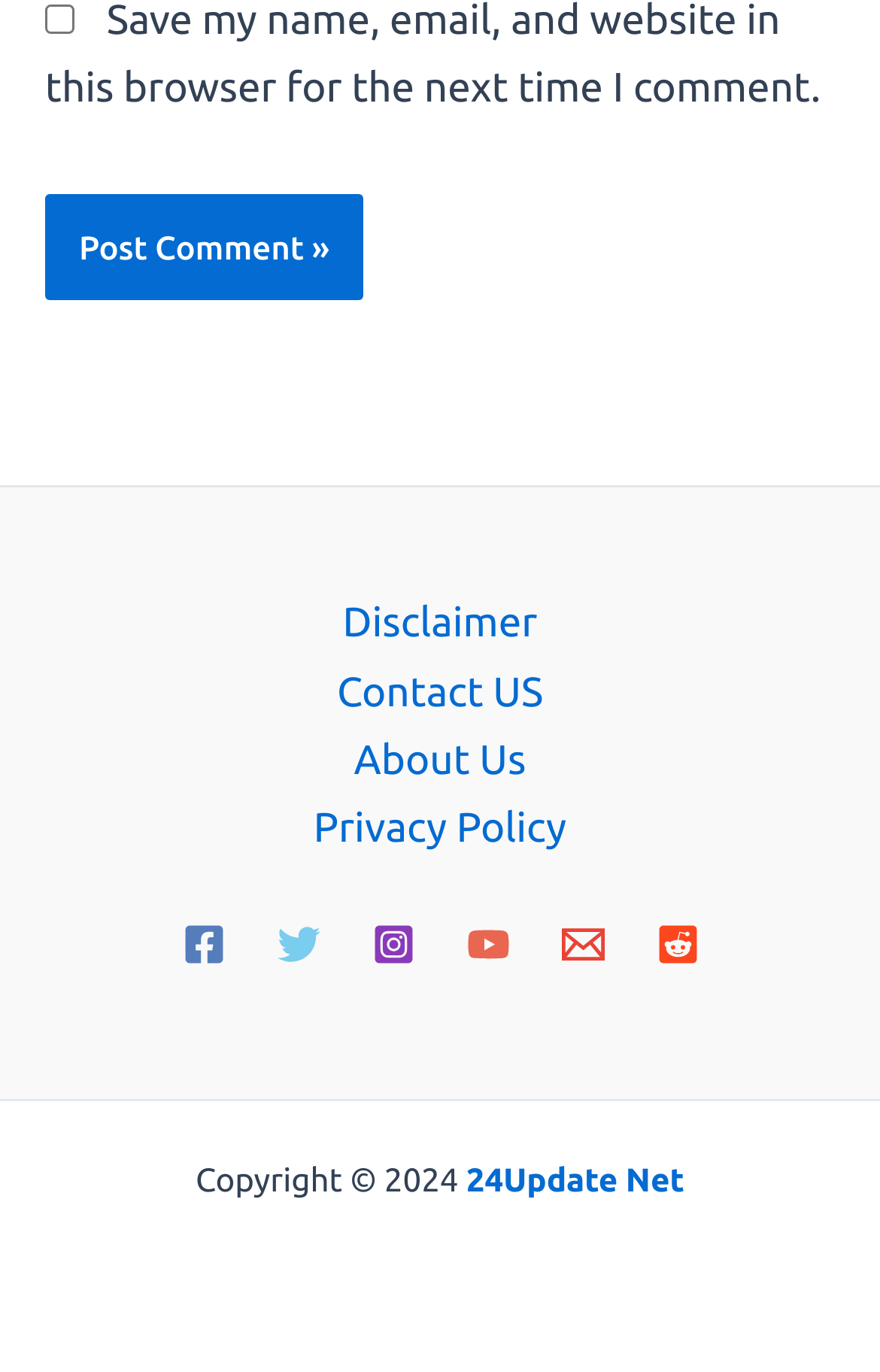What is the purpose of the checkbox?
From the details in the image, answer the question comprehensively.

The checkbox is located at the top of the page with the label 'Save my name, email, and website in this browser for the next time I comment.' This suggests that the purpose of the checkbox is to save the user's comment information for future comments.